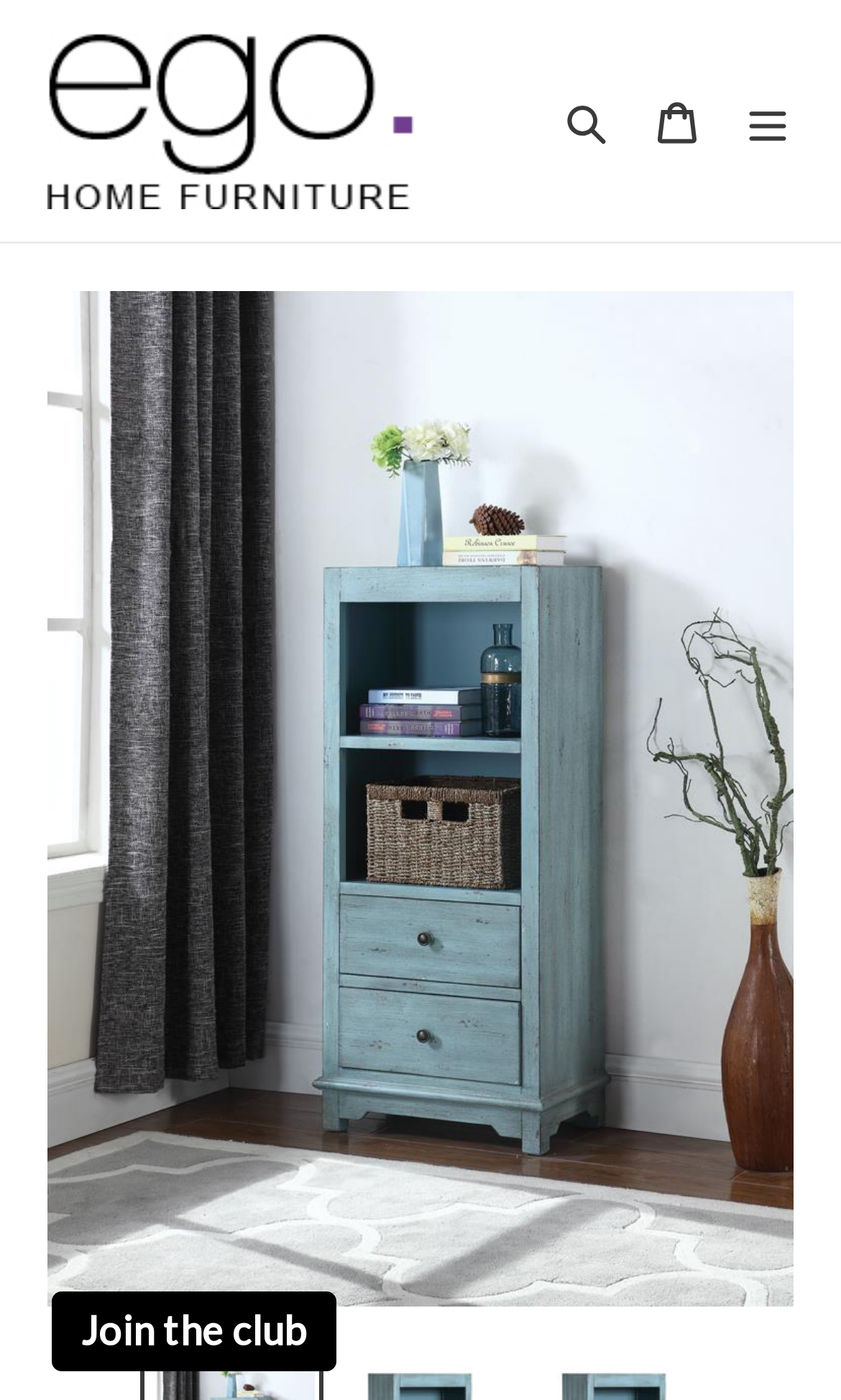What is the function of the button at the top right corner?
Answer briefly with a single word or phrase based on the image.

Menu